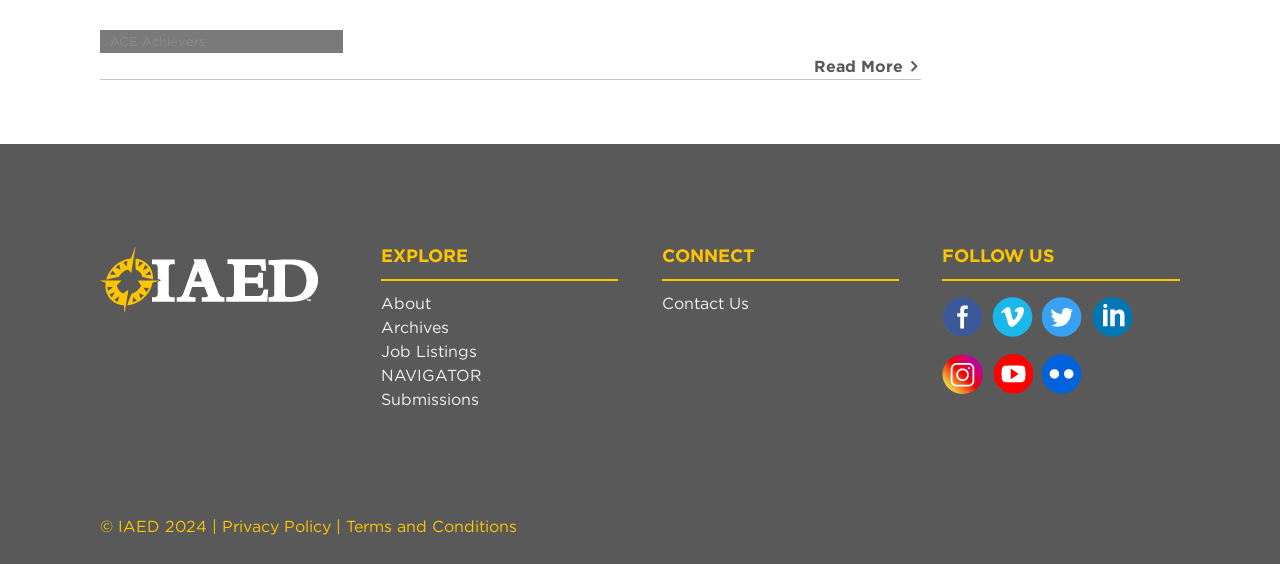What is the year of copyright?
Please provide a single word or phrase as the answer based on the screenshot.

2024